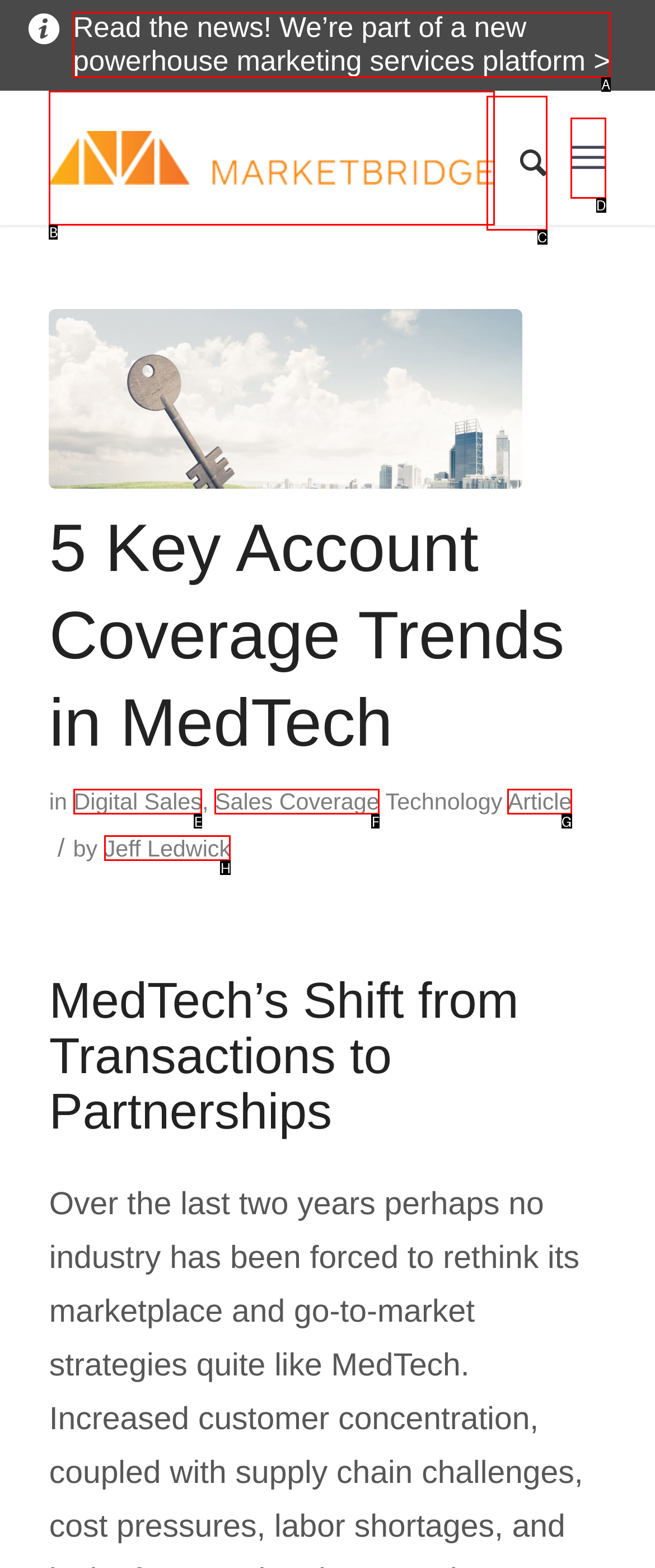From the options shown in the screenshot, tell me which lettered element I need to click to complete the task: Read the article by Jeff Ledwick.

H